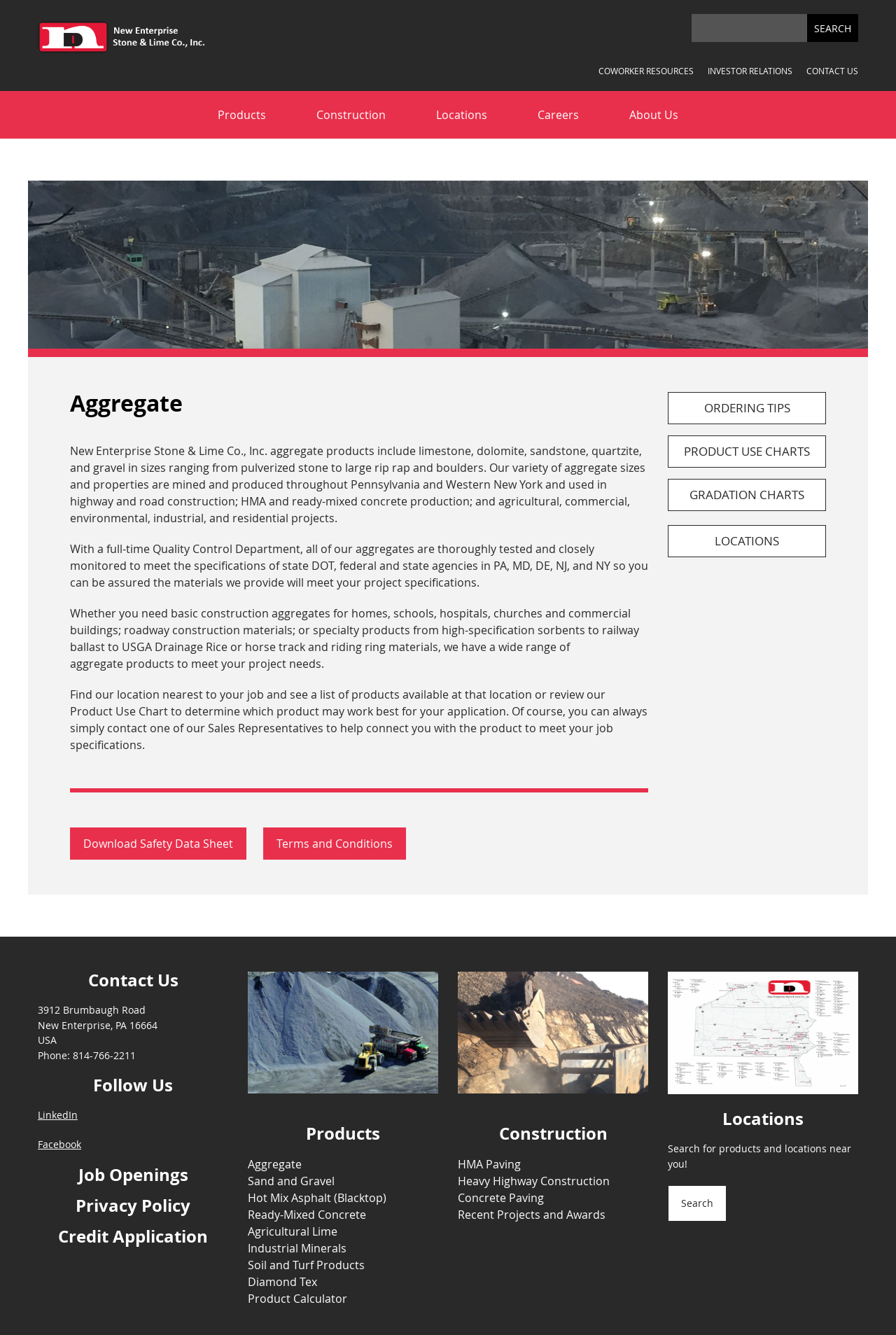What type of products does New Enterprise Stone & Lime Co., Inc. offer?
Based on the image, give a concise answer in the form of a single word or short phrase.

Aggregate products